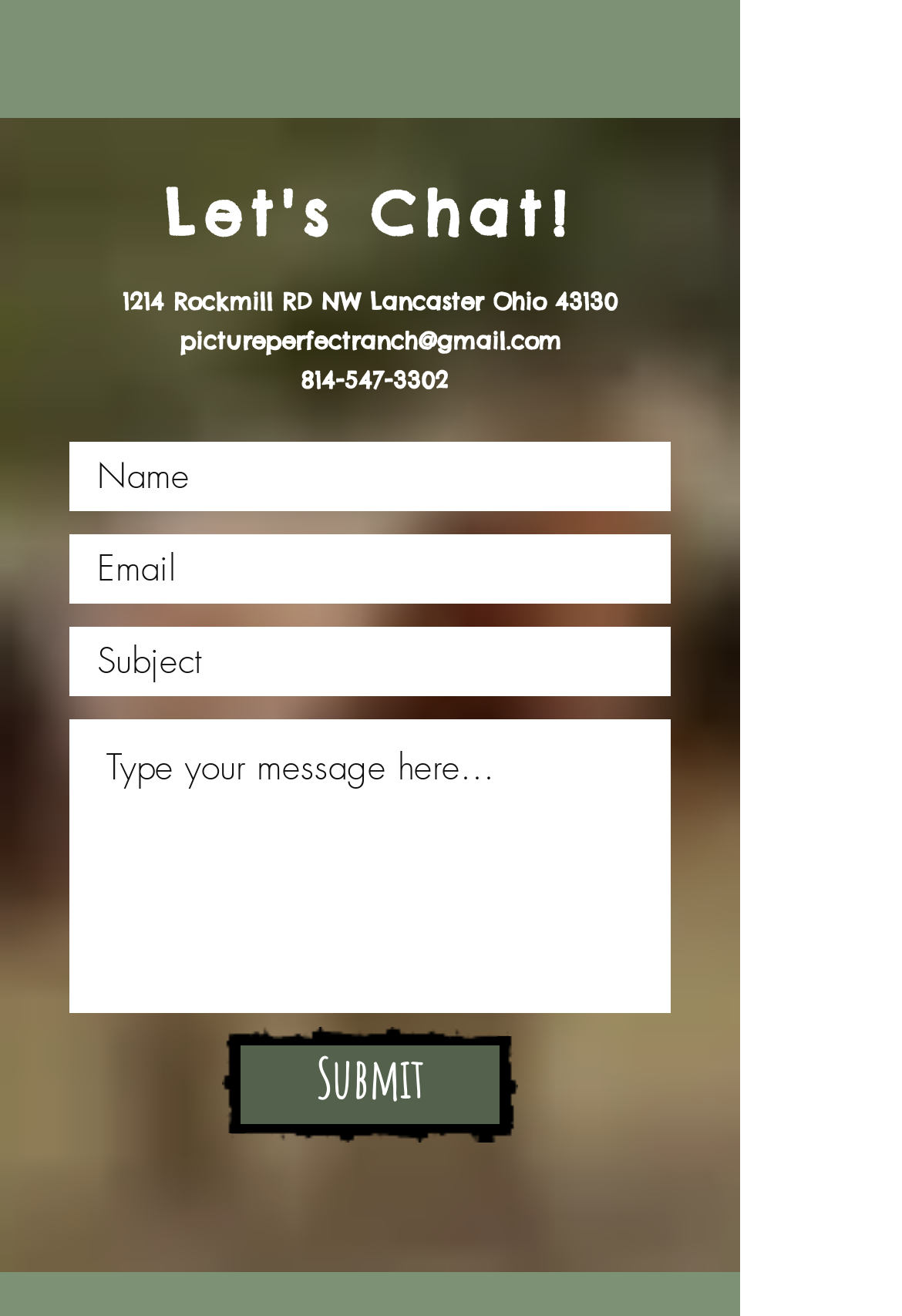What is the purpose of the button at the bottom of the page?
Please provide a detailed answer to the question.

I inferred the purpose of the button by looking at its position at the bottom of the page and its label 'Submit', which suggests that it is used to submit the contact form.